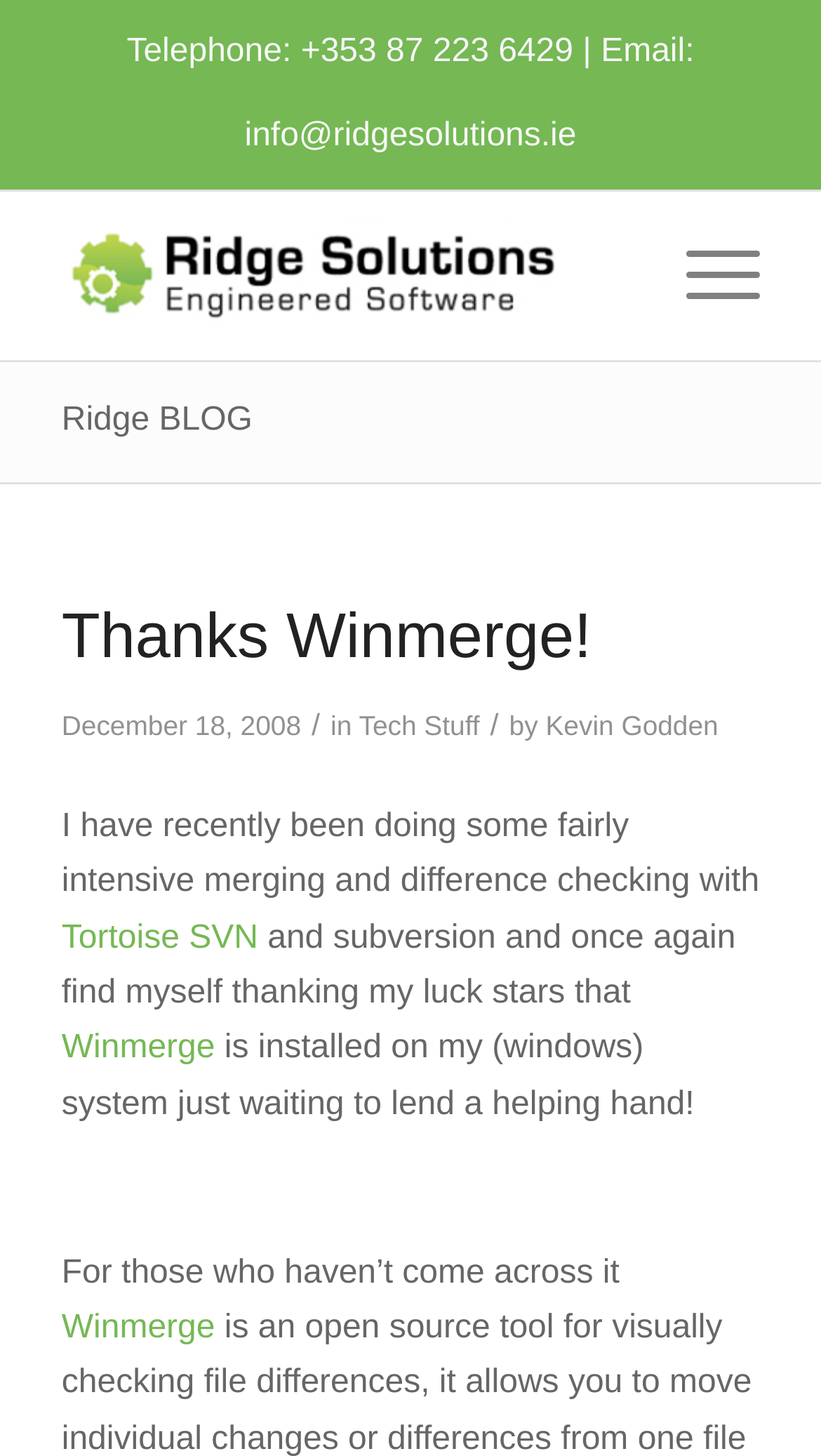What is the topic of the blog post?
Please respond to the question with as much detail as possible.

The topic of the blog post can be inferred from the content of the post, which mentions Winmerge and its usefulness in merging and difference checking with Tortoise SVN and subversion.